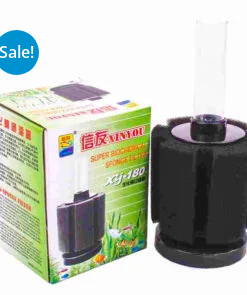Elaborate on the contents of the image in a comprehensive manner.

The image showcases the Xy 180 Sponge Filter, an essential aquarium accessory designed to maintain clean and healthy water for aquatic life. The filter, prominently displayed, features a cylindrical black design with a transparent tube for optimal water filtration. It comes in its original packaging, which is adorned with colorful graphics and product details, indicating its efficiency in providing superior filtration. Notably, the box highlights a "Sale!" tag, suggesting that it is available at a reduced price, with the original price listed at ₹230.00 and a current sale price of ₹175.00. This product is perfect for both novice and experienced aquarium enthusiasts looking to enhance the water quality in their tanks.